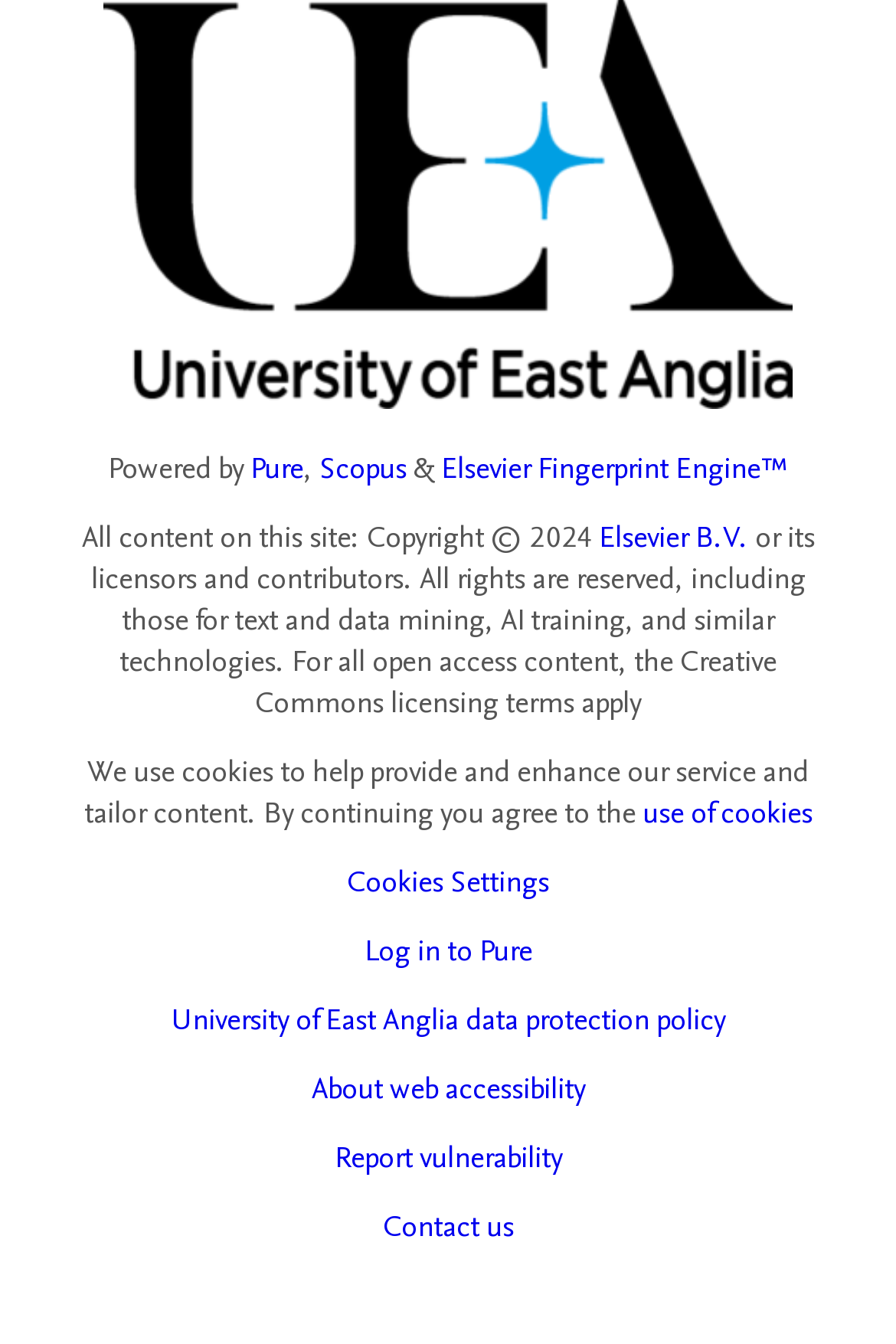Given the following UI element description: "Scopus", find the bounding box coordinates in the webpage screenshot.

[0.356, 0.333, 0.454, 0.364]